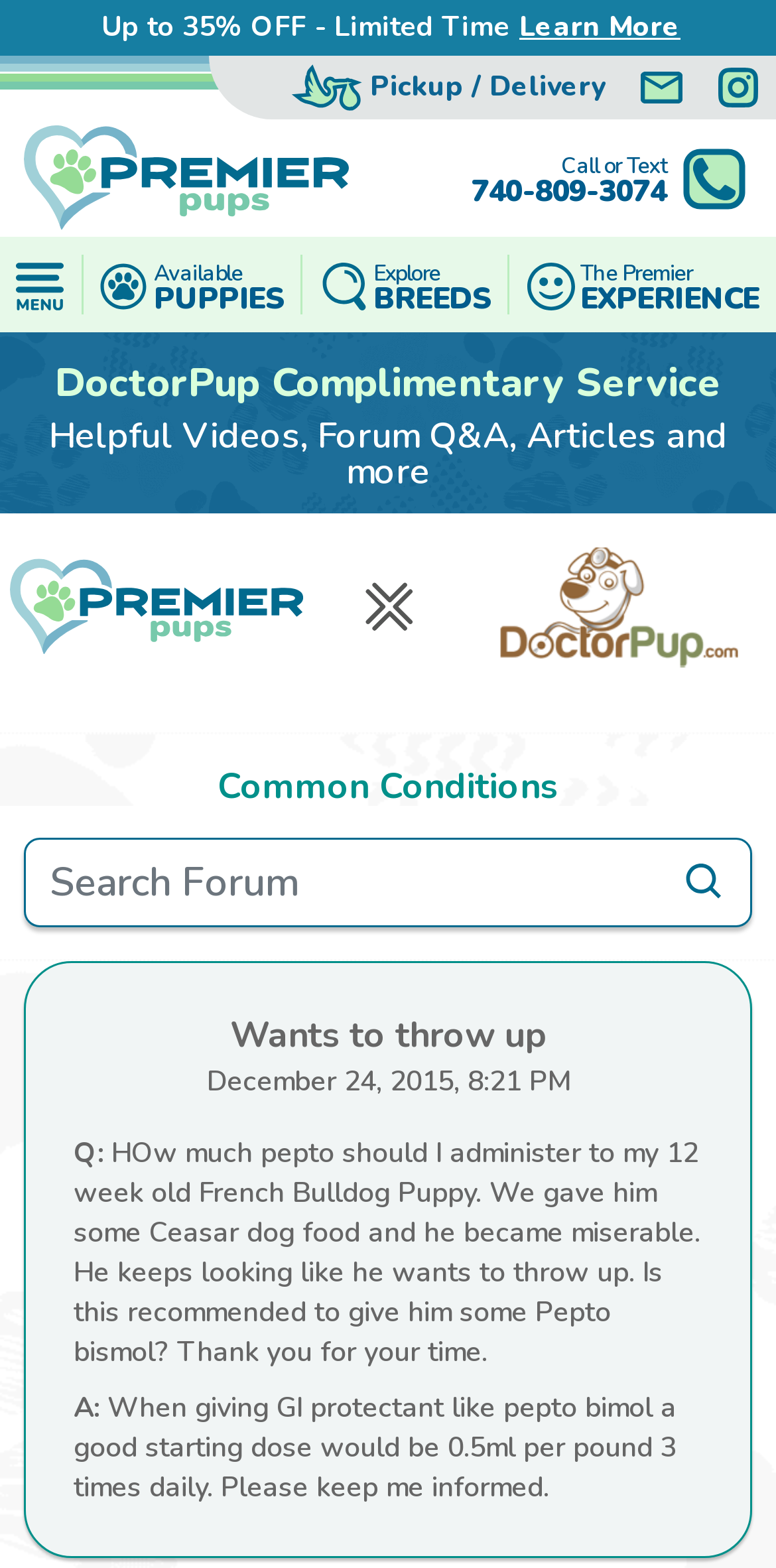What is the date of the forum post?
Based on the visual content, answer with a single word or a brief phrase.

December 24, 2015